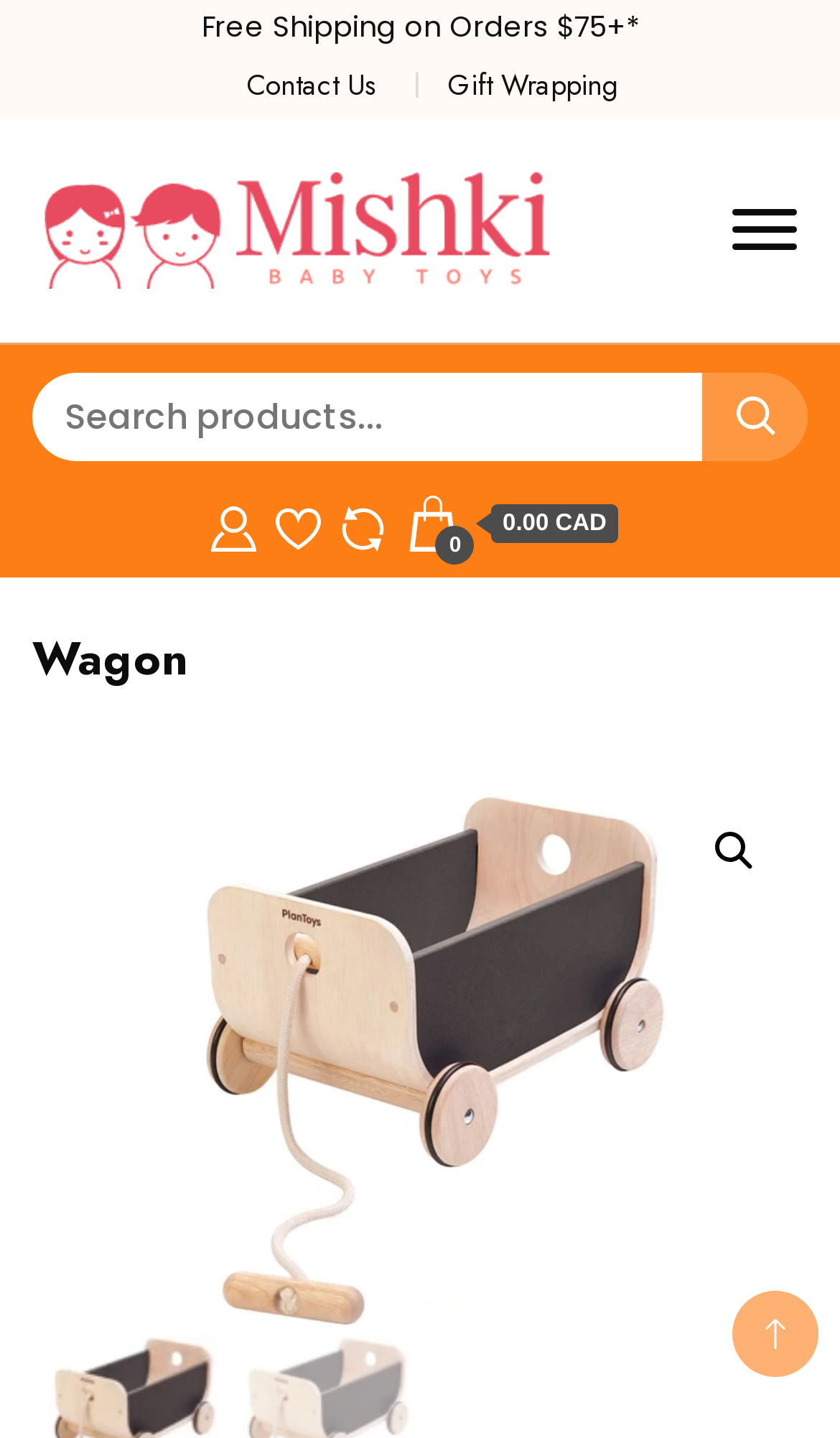How many links are there in the top navigation menu?
Based on the image content, provide your answer in one word or a short phrase.

4